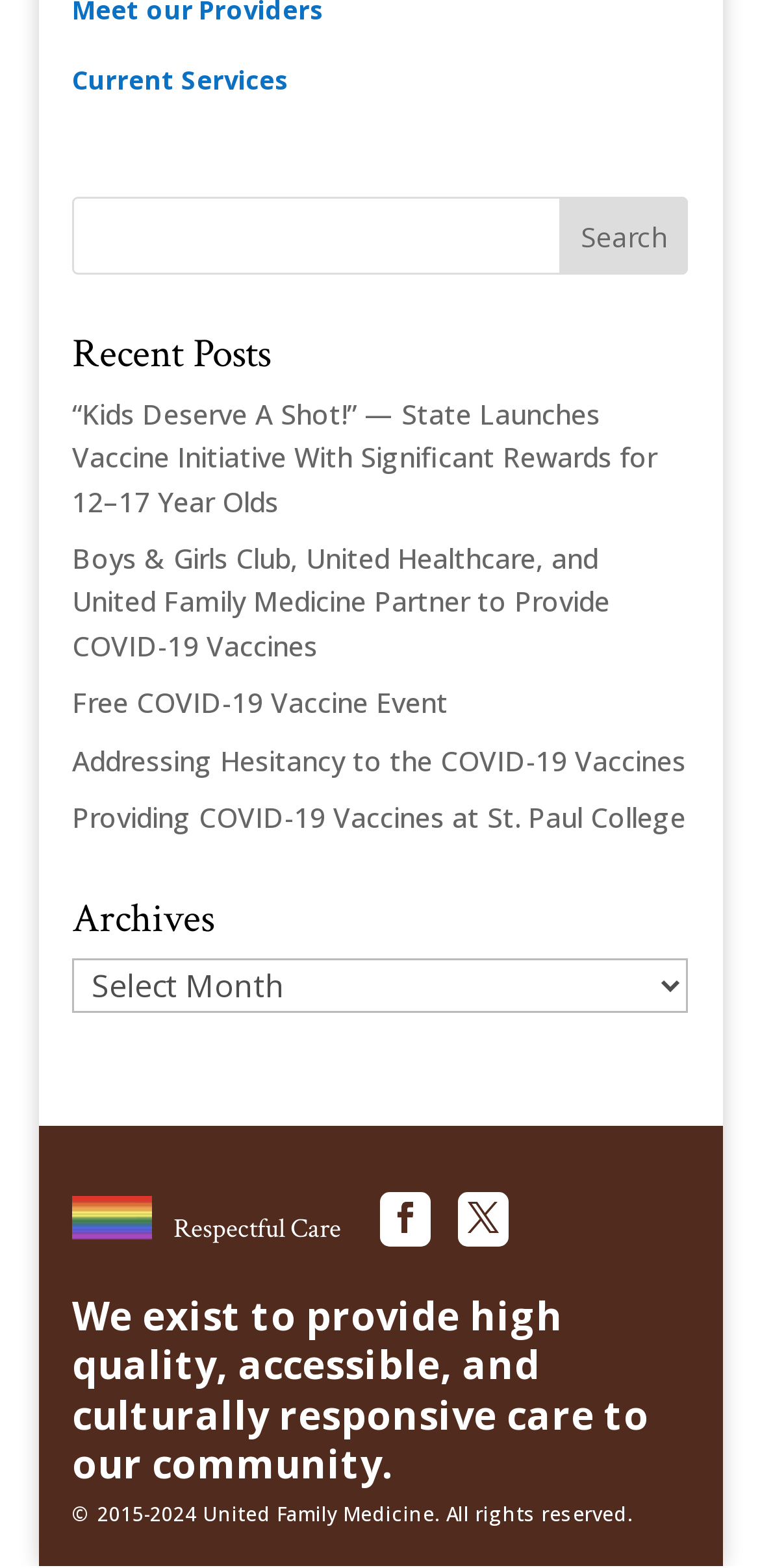Please locate the bounding box coordinates of the element's region that needs to be clicked to follow the instruction: "Read recent post about vaccine initiative". The bounding box coordinates should be provided as four float numbers between 0 and 1, i.e., [left, top, right, bottom].

[0.095, 0.252, 0.864, 0.331]